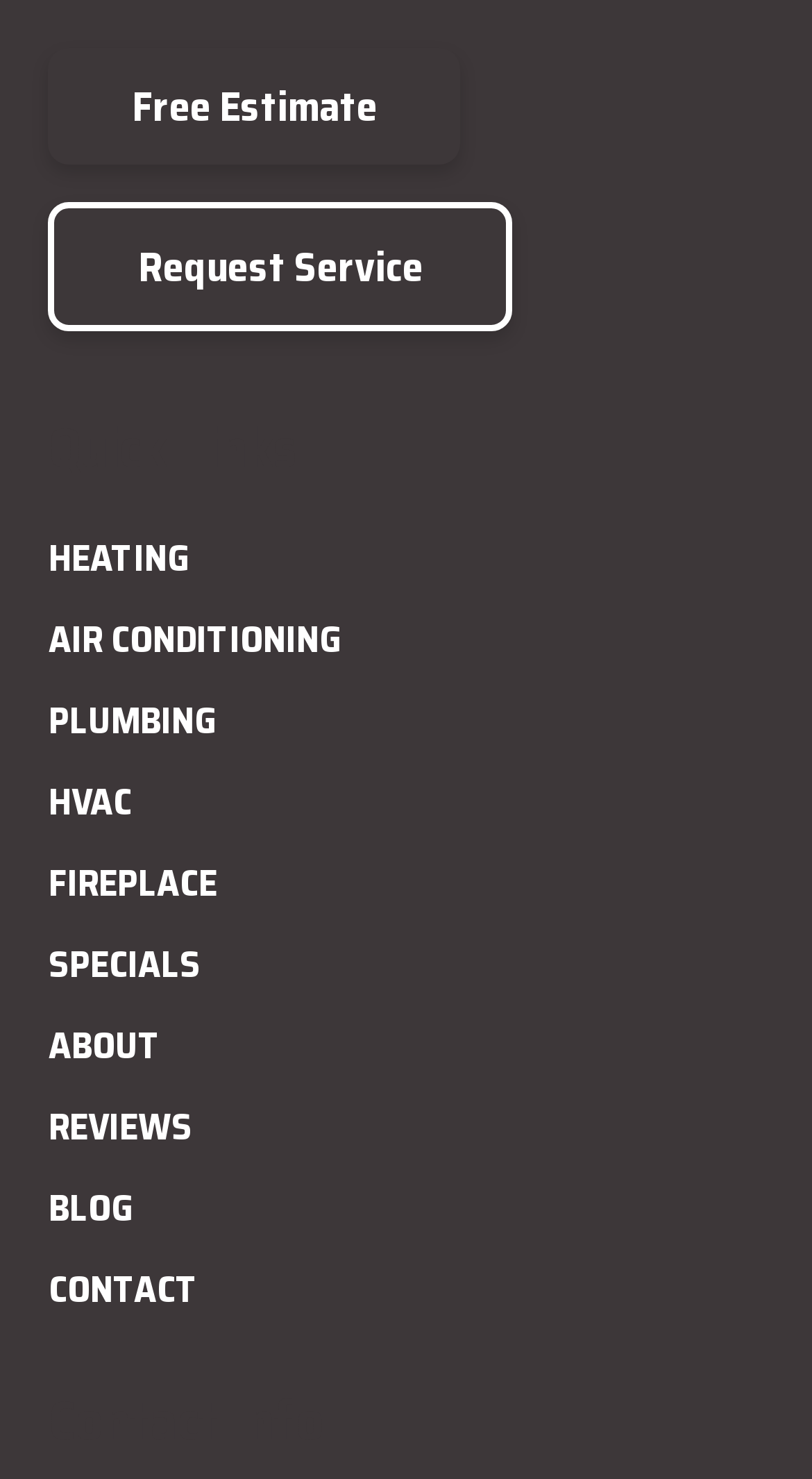Determine the bounding box coordinates of the clickable region to carry out the instruction: "View contact information".

[0.06, 0.932, 0.398, 0.989]